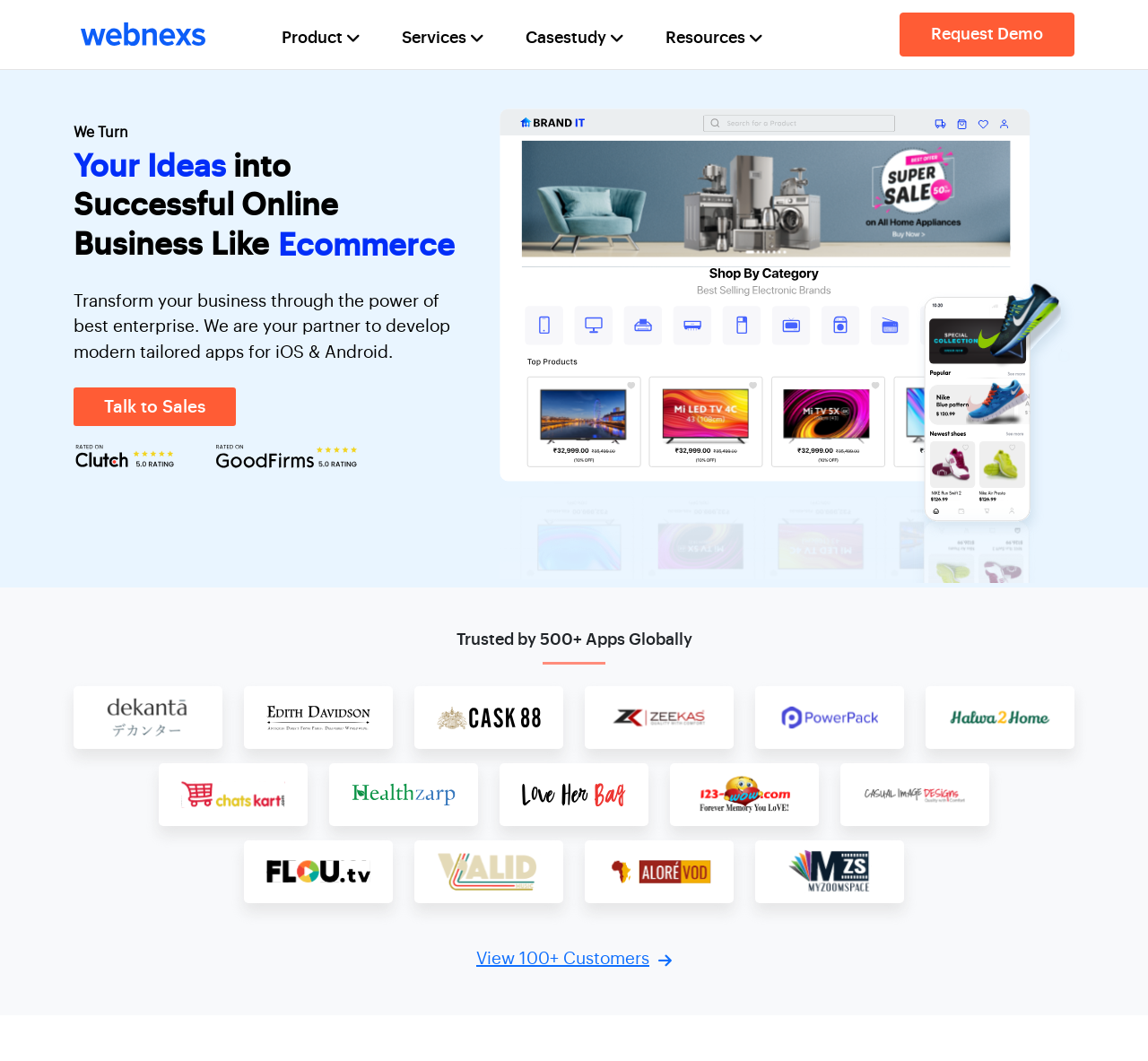Please locate the UI element described by "View 100+ Customers" and provide its bounding box coordinates.

[0.0, 0.892, 1.0, 0.916]